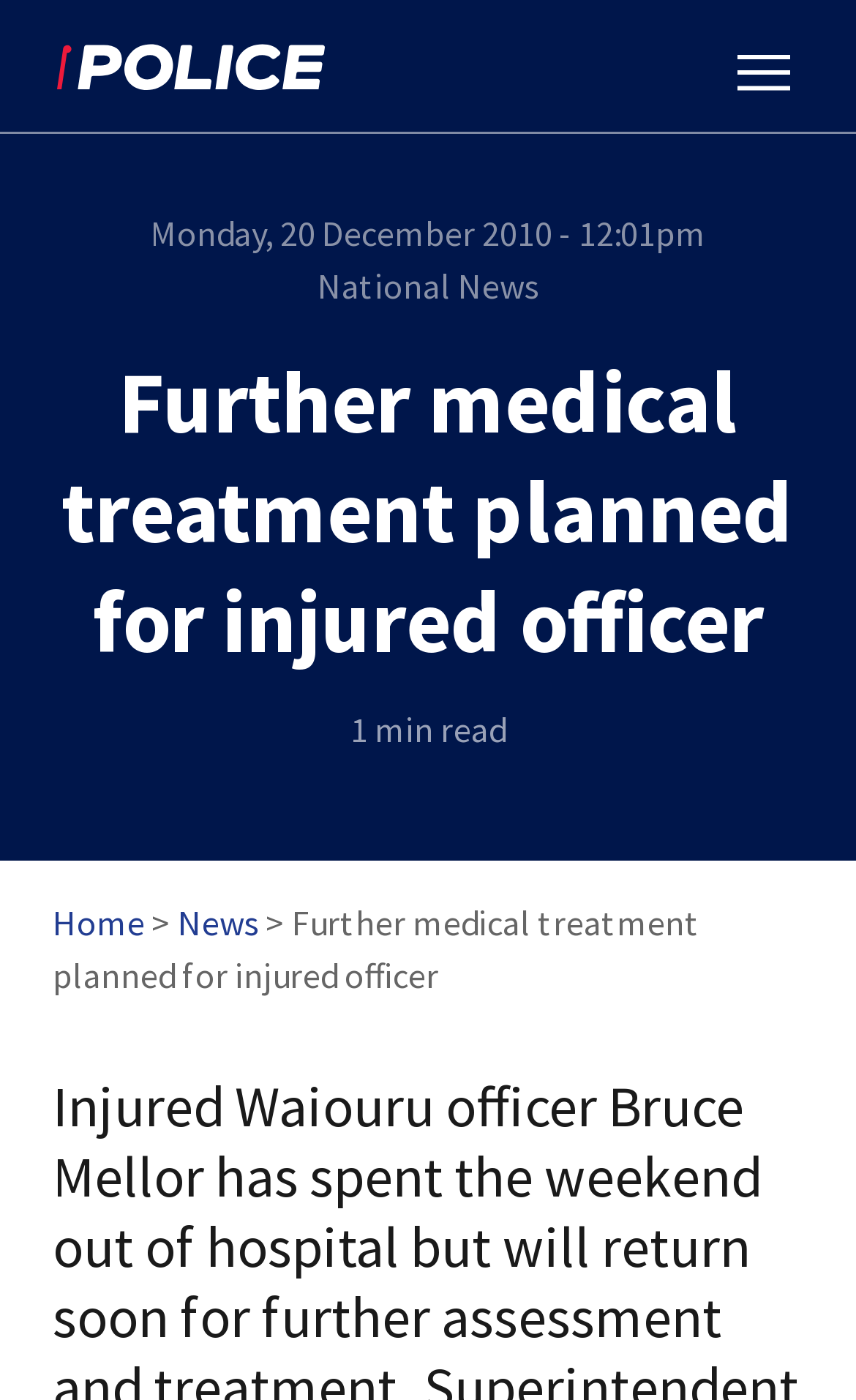Extract the main title from the webpage.

Further medical treatment planned for injured officer